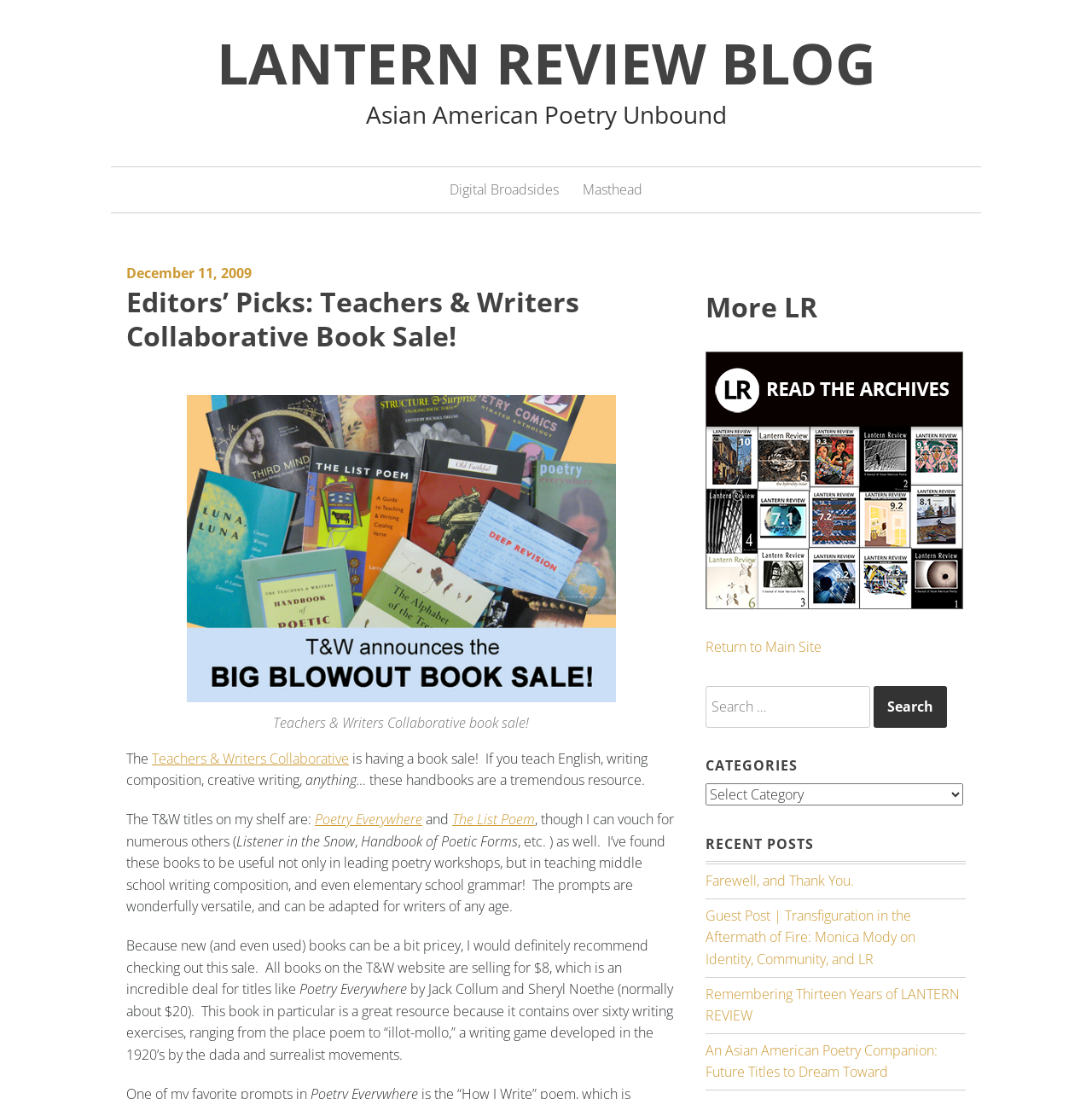What is the name of the blog?
Refer to the screenshot and answer in one word or phrase.

Lantern Review Blog